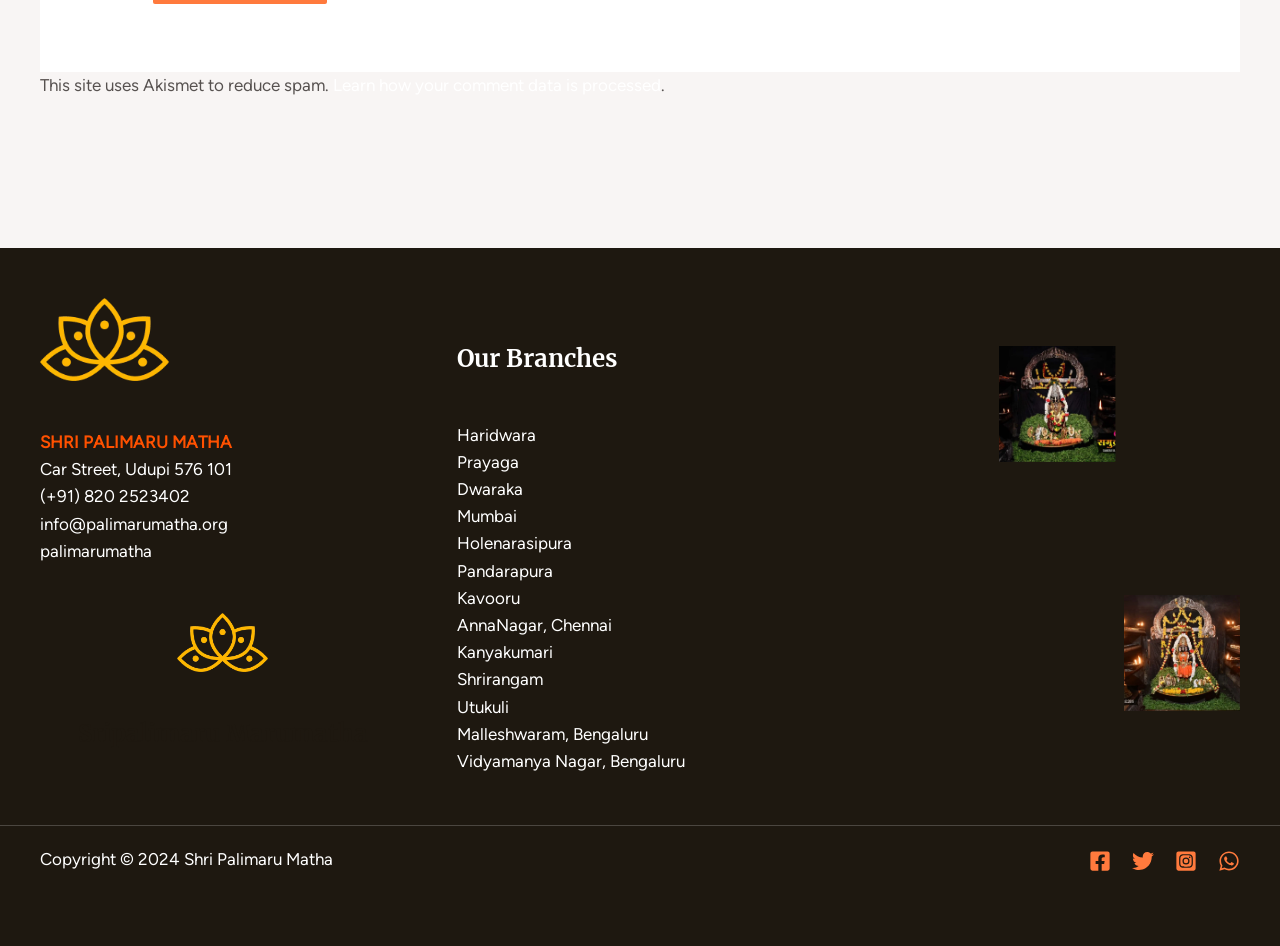Carefully examine the image and provide an in-depth answer to the question: What is the address of the matha?

I found the address 'Car Street, Udupi 576 101' in the footer section of the webpage, specifically in the 'Footer Widget 1' section, where it is written in a mark element.